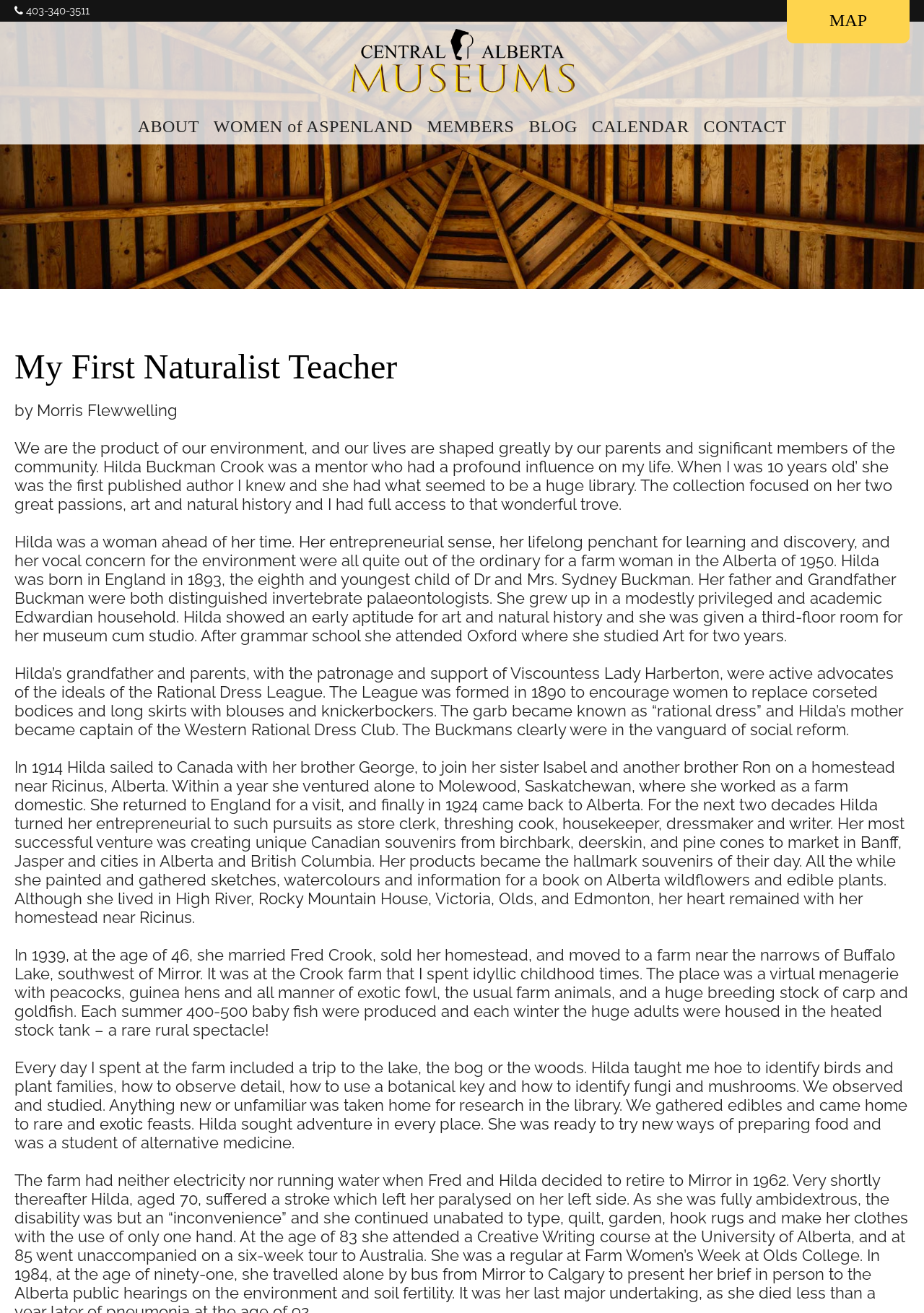Extract the primary header of the webpage and generate its text.

My First Naturalist Teacher